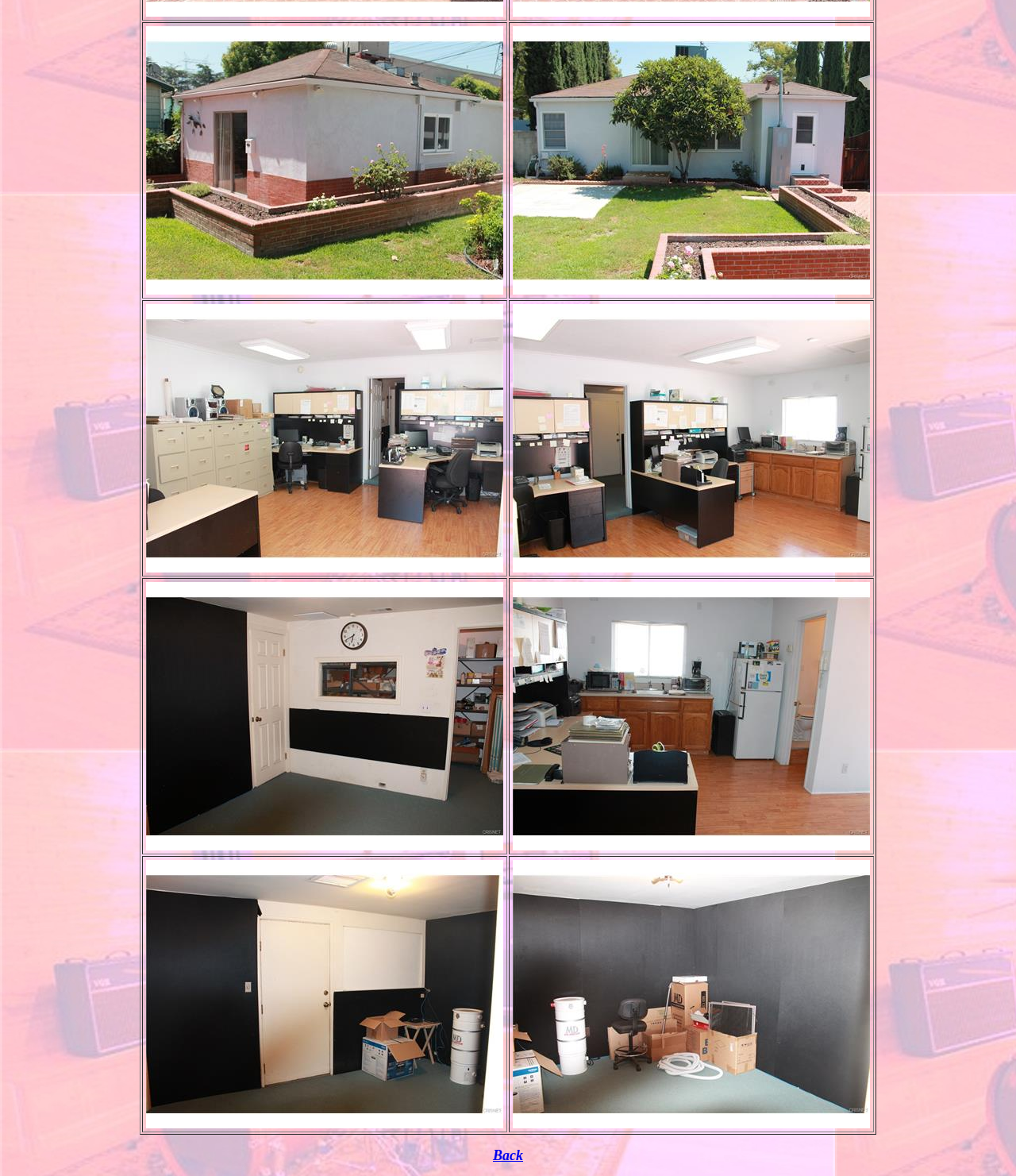Give a one-word or short phrase answer to this question: 
How many images are there in total?

8